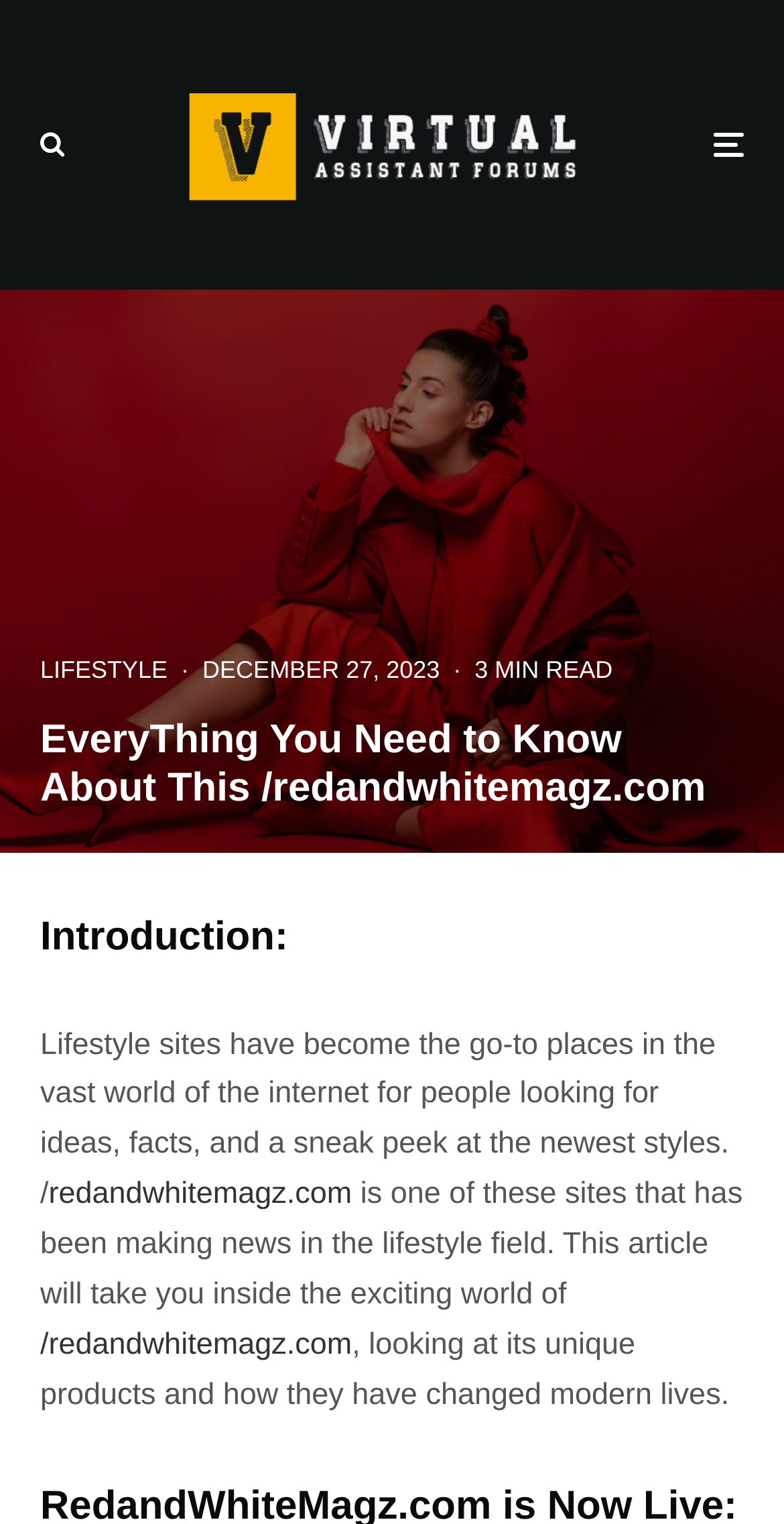Provide the bounding box coordinates of the HTML element described by the text: "redandwhitemagz.com". The coordinates should be in the format [left, top, right, bottom] with values between 0 and 1.

[0.062, 0.772, 0.449, 0.795]